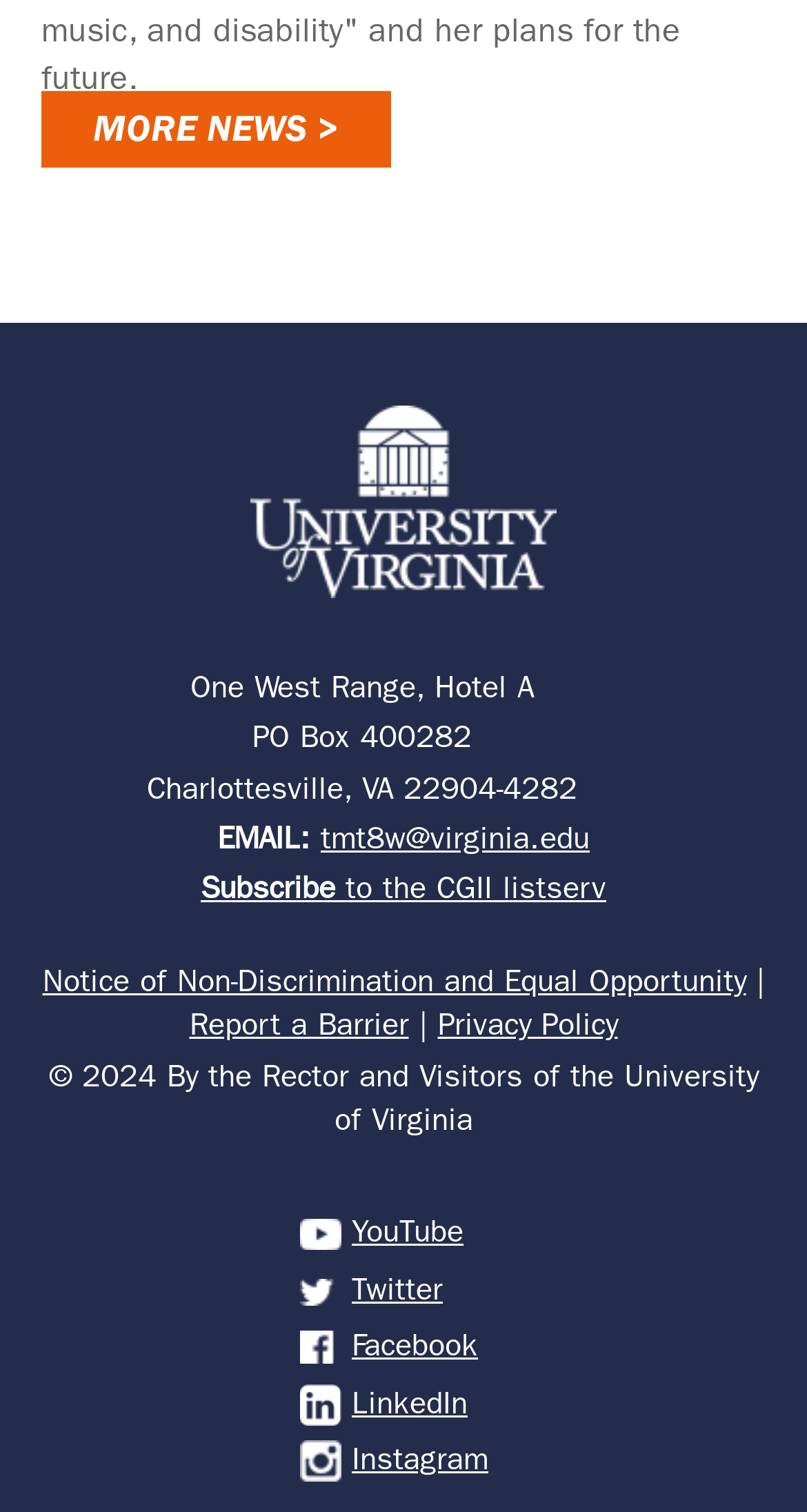Please answer the following query using a single word or phrase: 
What is the email address to contact?

tmt8w@virginia.edu